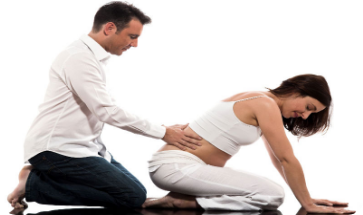Give a concise answer using one word or a phrase to the following question:
What is the background color of the image?

Clean white